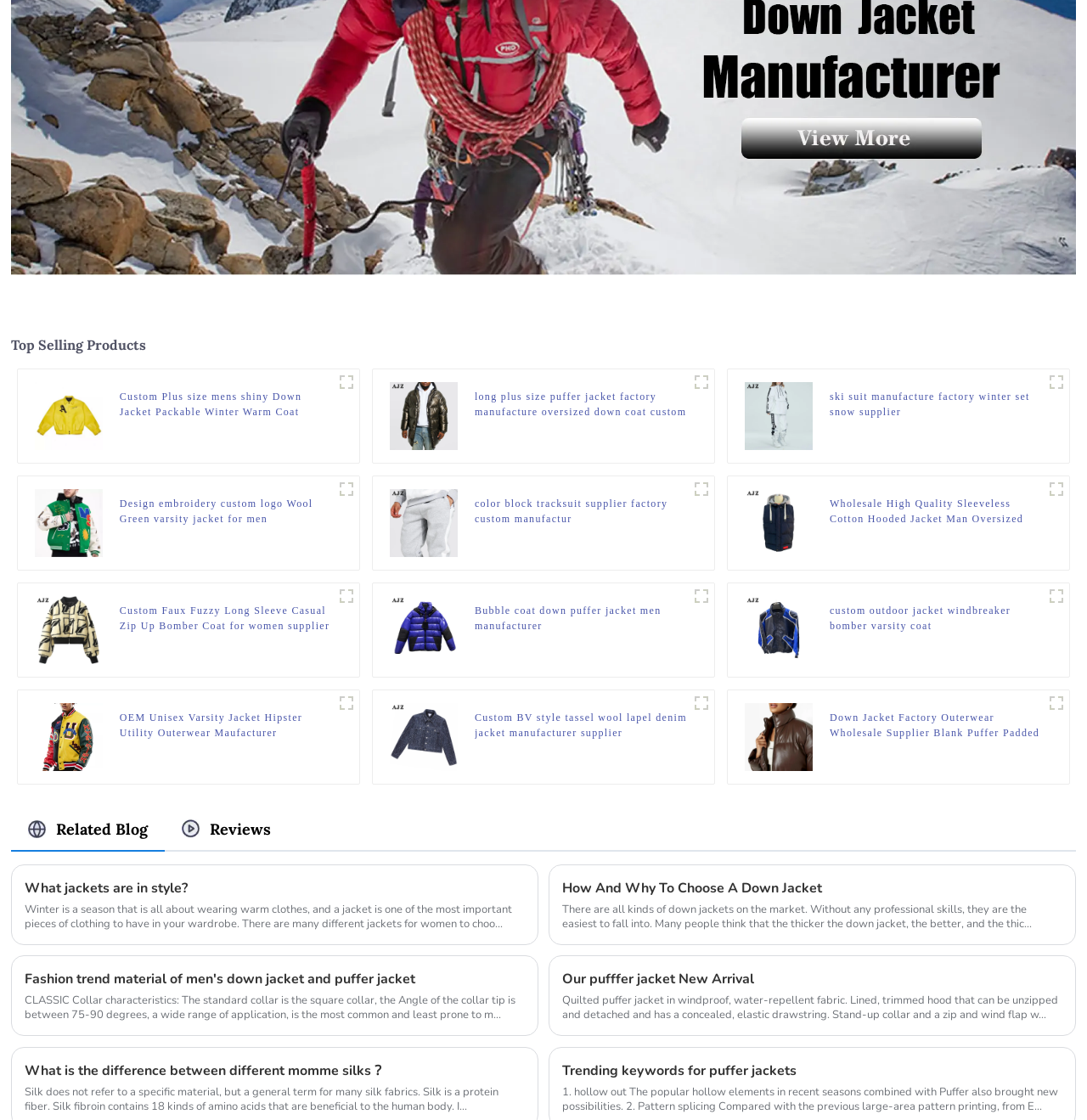Based on the image, provide a detailed response to the question:
What is the bounding box coordinate of the first image?

The first image on the webpage has a bounding box coordinate of [0.032, 0.341, 0.094, 0.402], which means it is located at the top-left corner of the webpage, with its top edge at 34.1% from the top of the webpage, left edge at 3.2% from the left of the webpage, right edge at 9.4% from the left of the webpage, and bottom edge at 40.2% from the top of the webpage.